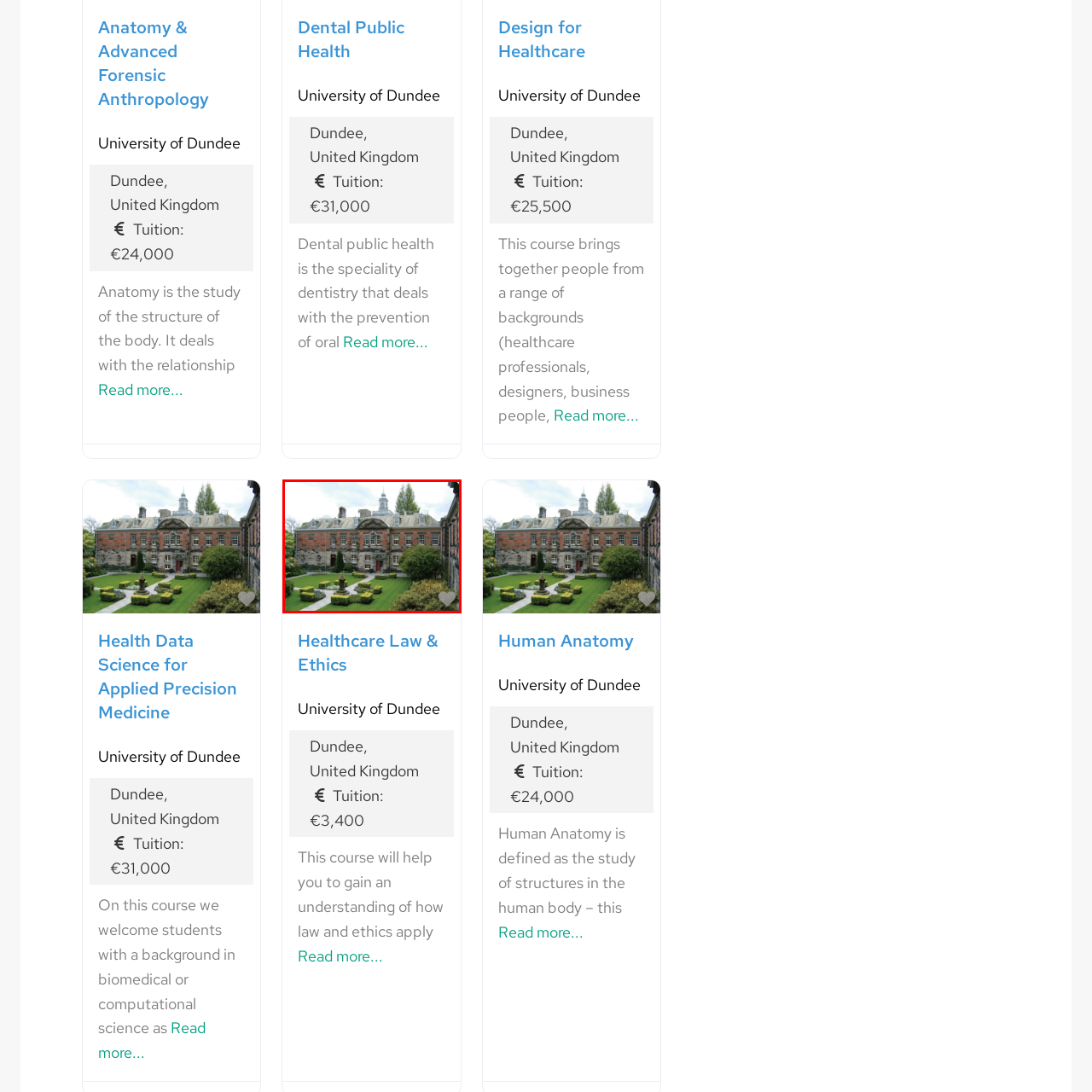Focus your attention on the picture enclosed within the red border and formulate a detailed answer to the question below, using the image as your primary reference: 
What is the atmosphere of the garden?

The caption describes the garden as having 'neatly trimmed hedges, creating an inviting atmosphere', implying that the atmosphere of the garden is inviting and welcoming.